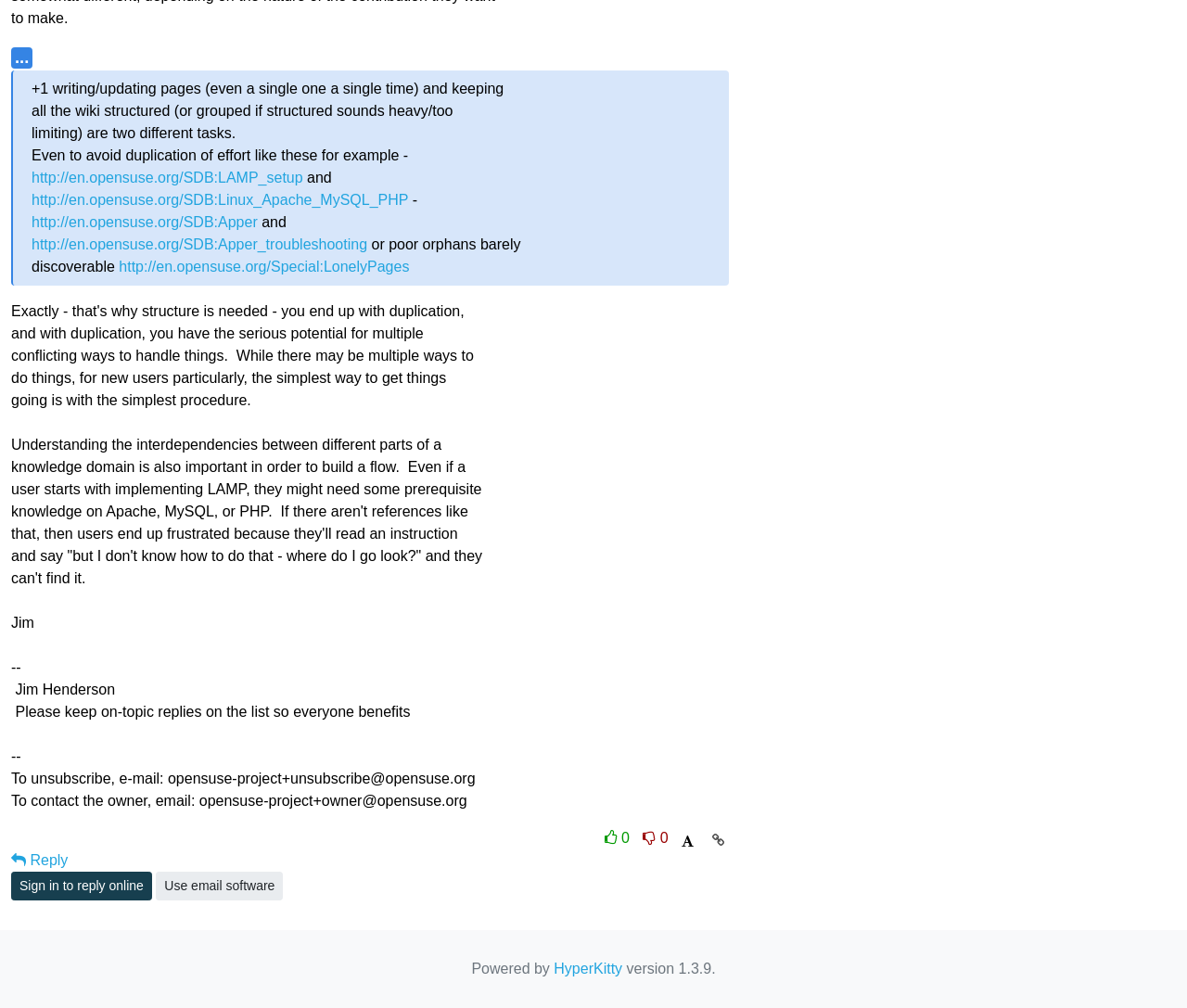Find the bounding box coordinates for the HTML element described in this sentence: "Use email software". Provide the coordinates as four float numbers between 0 and 1, in the format [left, top, right, bottom].

[0.132, 0.865, 0.239, 0.893]